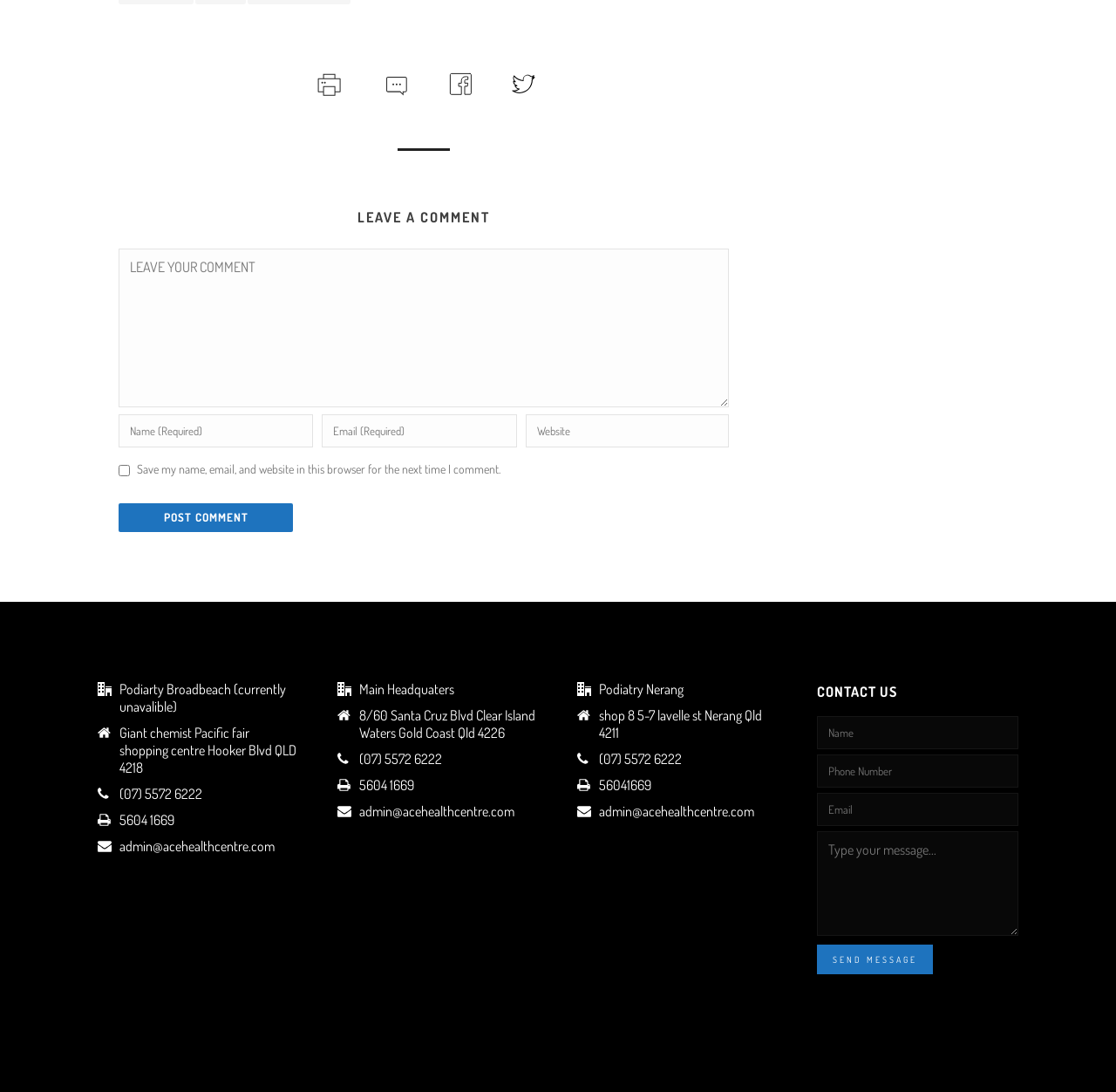Given the description "admin@acehealthcentre.com", determine the bounding box of the corresponding UI element.

[0.537, 0.735, 0.676, 0.75]